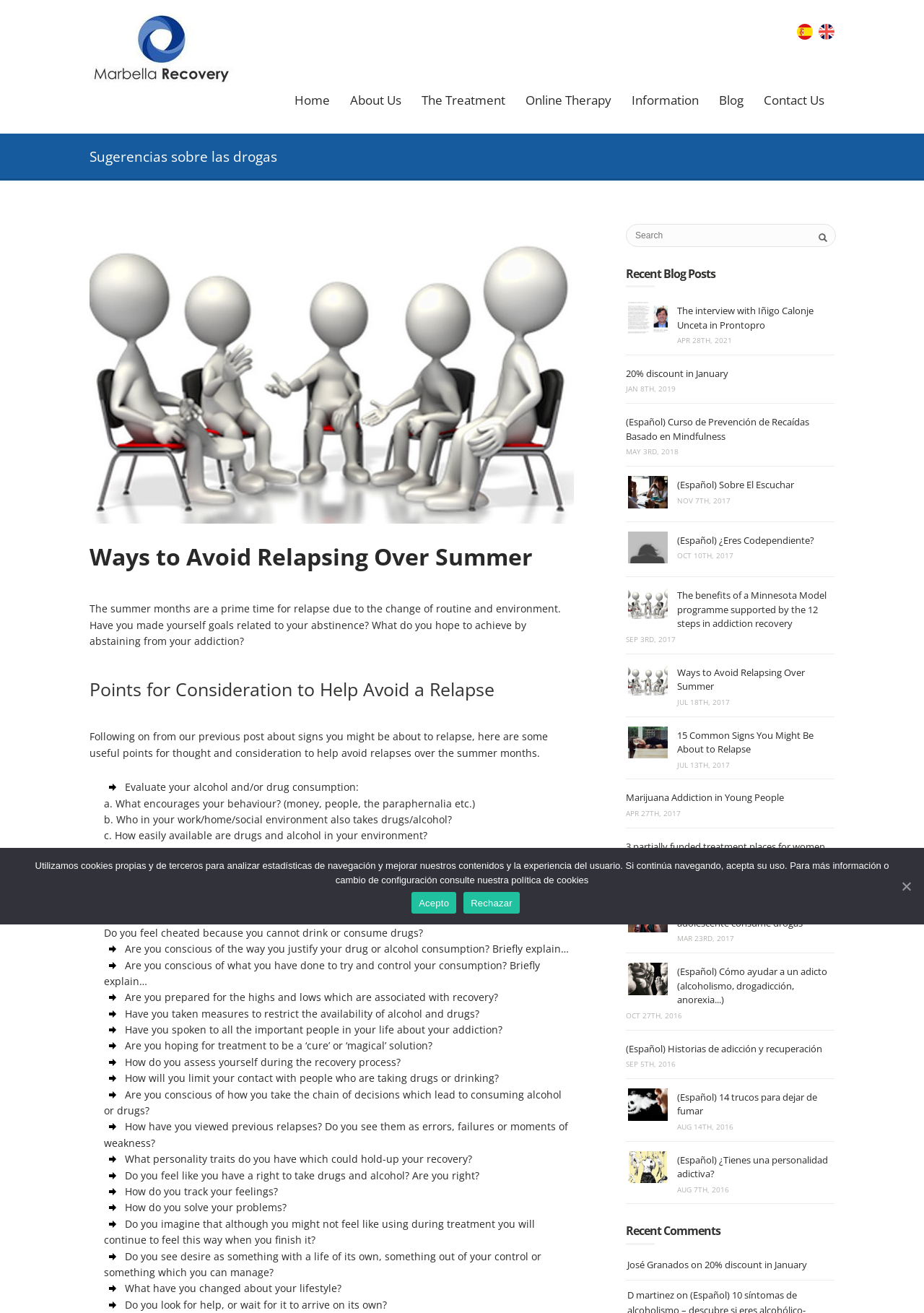Using the format (top-left x, top-left y, bottom-right x, bottom-right y), and given the element description, identify the bounding box coordinates within the screenshot: Other

None